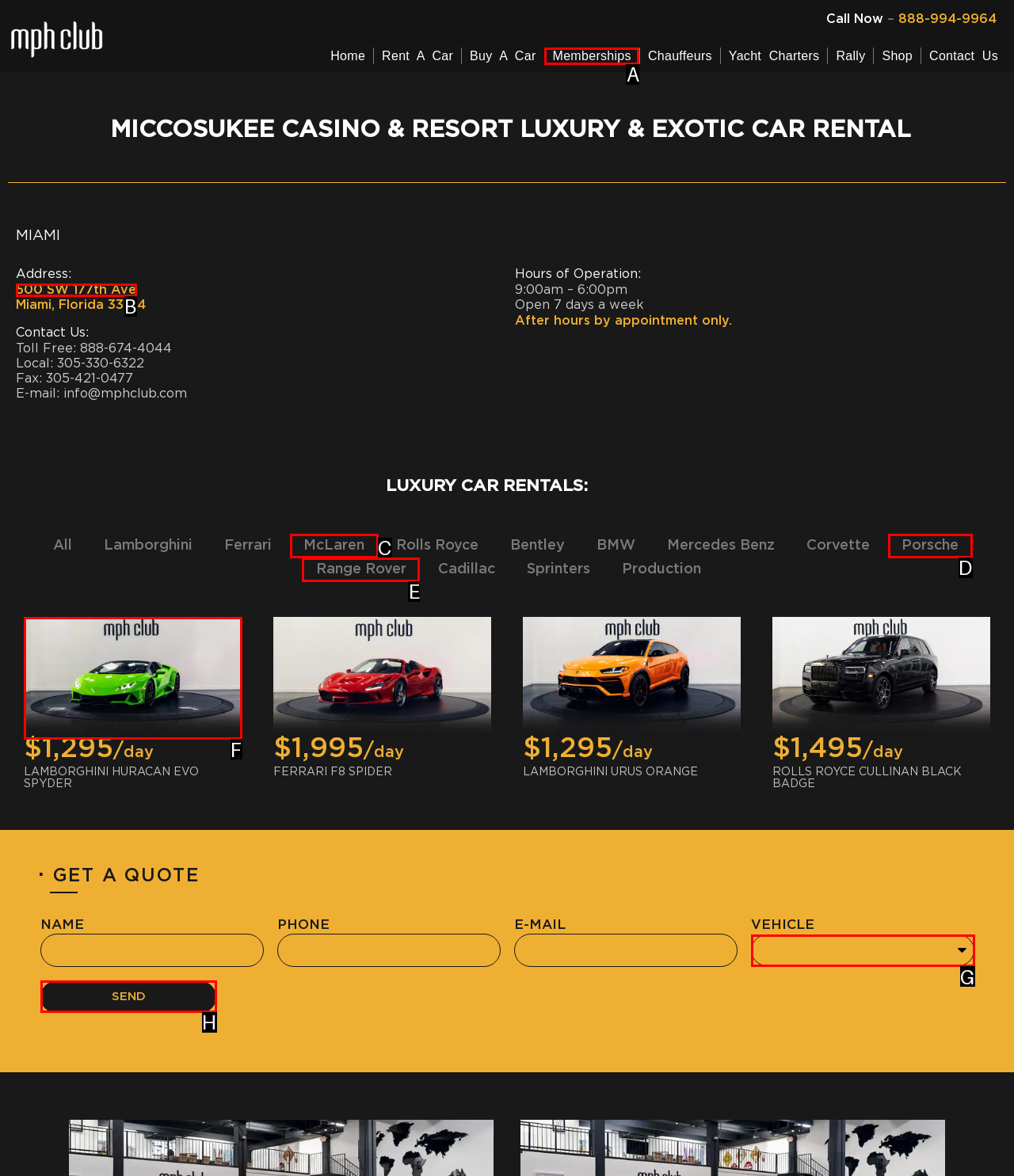Tell me which one HTML element you should click to complete the following task: Select a vehicle from the 'VEHICLE' dropdown
Answer with the option's letter from the given choices directly.

G